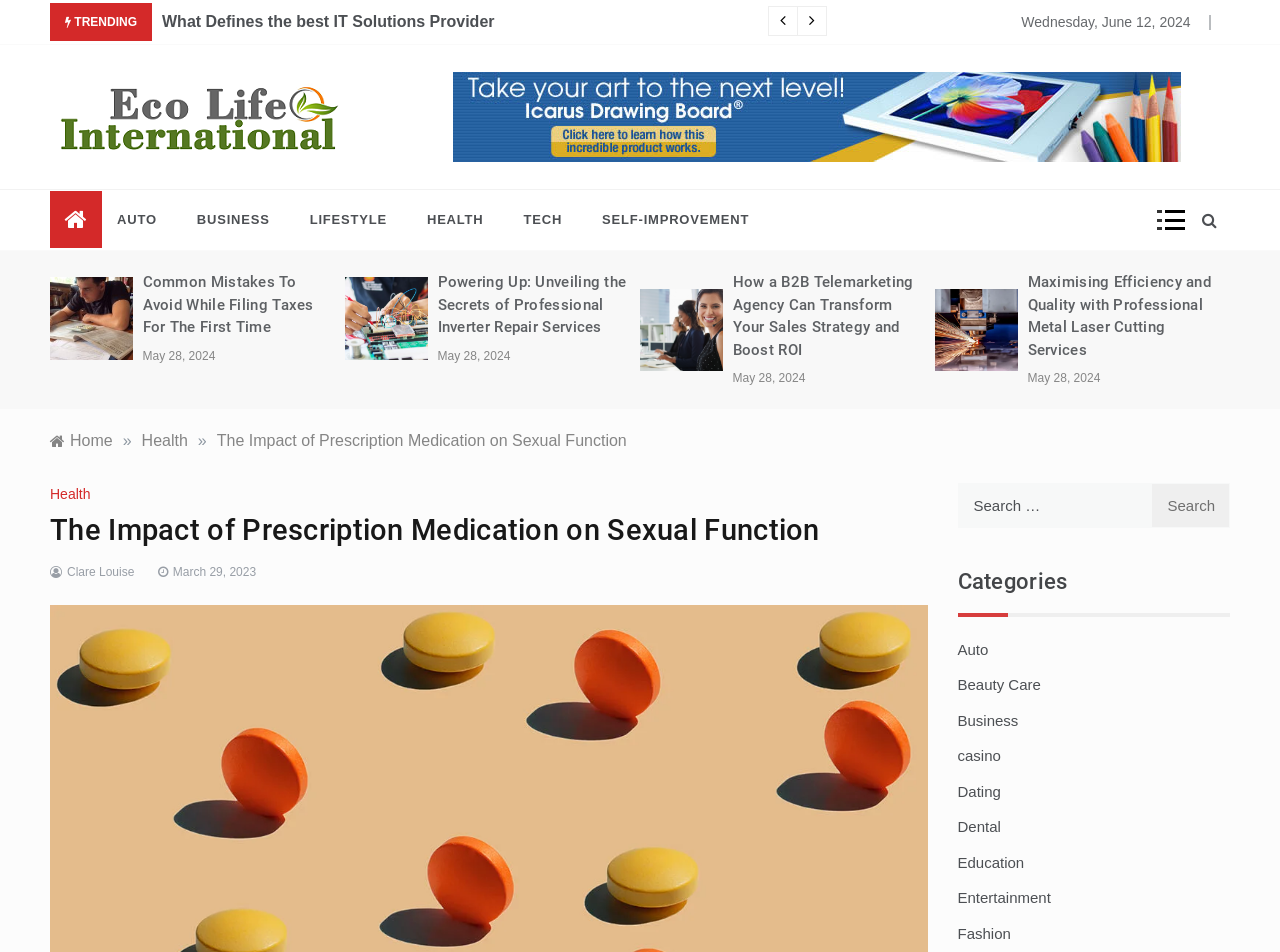How many categories are listed on the webpage?
Provide a short answer using one word or a brief phrase based on the image.

11